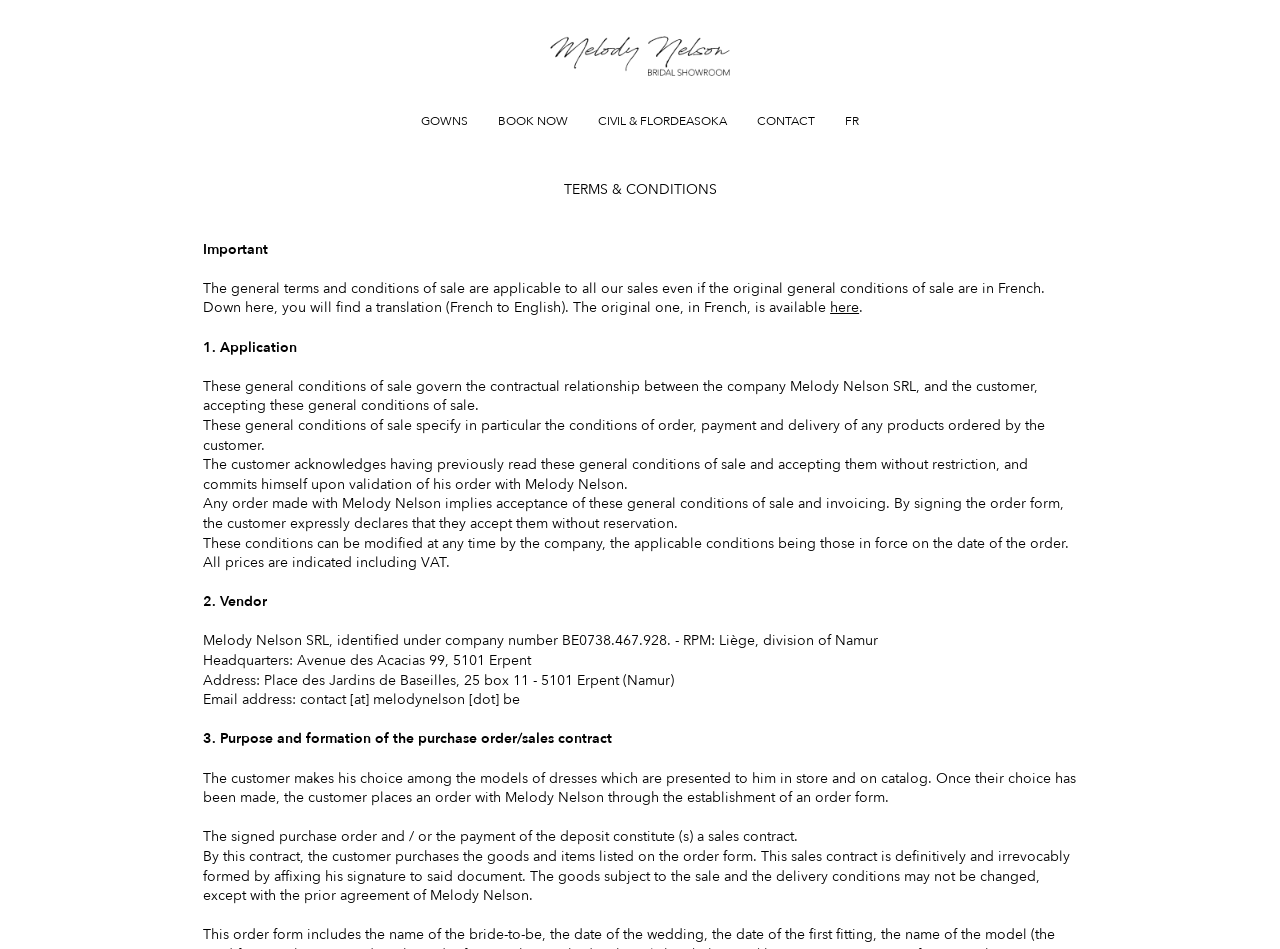Please analyze the image and give a detailed answer to the question:
What is the name of the bridal shop?

The name of the bridal shop can be found in the logo link at the top of the page, which says 'Melody Nelson logo'. Additionally, the shop's name is mentioned throughout the terms and conditions section, such as in the vendor information section.